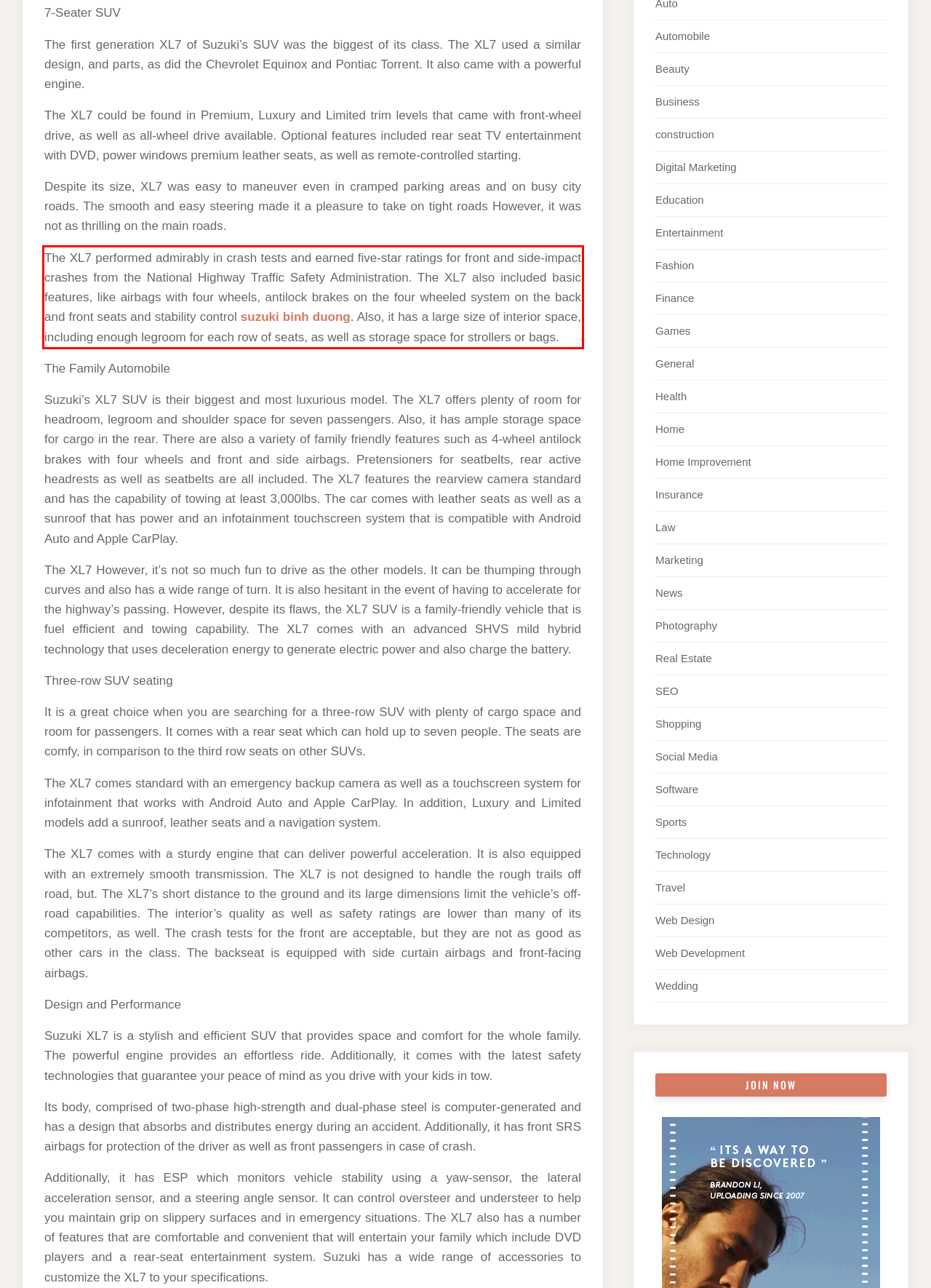Within the screenshot of the webpage, there is a red rectangle. Please recognize and generate the text content inside this red bounding box.

The XL7 performed admirably in crash tests and earned five-star ratings for front and side-impact crashes from the National Highway Traffic Safety Administration. The XL7 also included basic features, like airbags with four wheels, antilock brakes on the four wheeled system on the back and front seats and stability control suzuki binh duong. Also, it has a large size of interior space, including enough legroom for each row of seats, as well as storage space for strollers or bags.